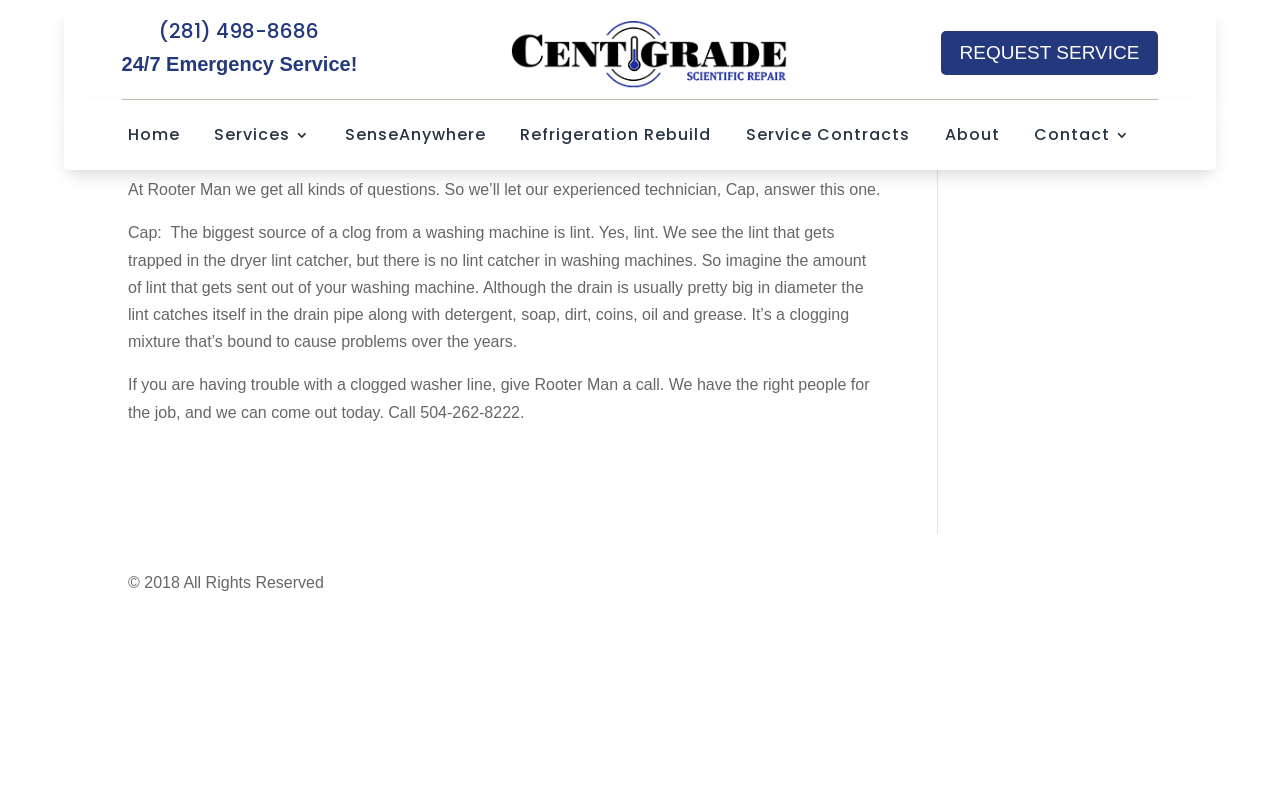Please determine the bounding box coordinates for the element that should be clicked to follow these instructions: "Call the emergency service".

[0.095, 0.027, 0.279, 0.064]